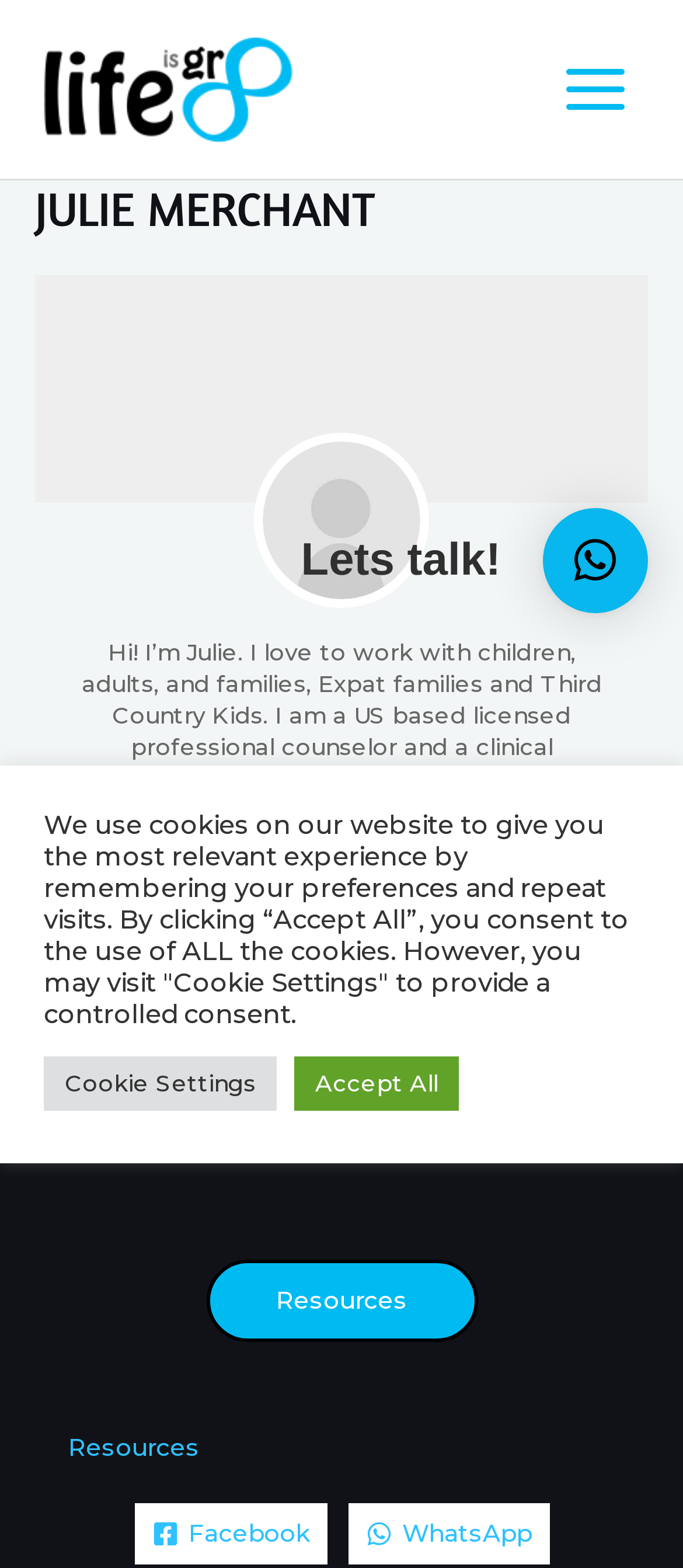Given the content of the image, can you provide a detailed answer to the question?
How many social media links are present on the webpage?

From the webpage, we can see two social media links, one for Facebook and one for WhatsApp, which are represented by their respective icons.